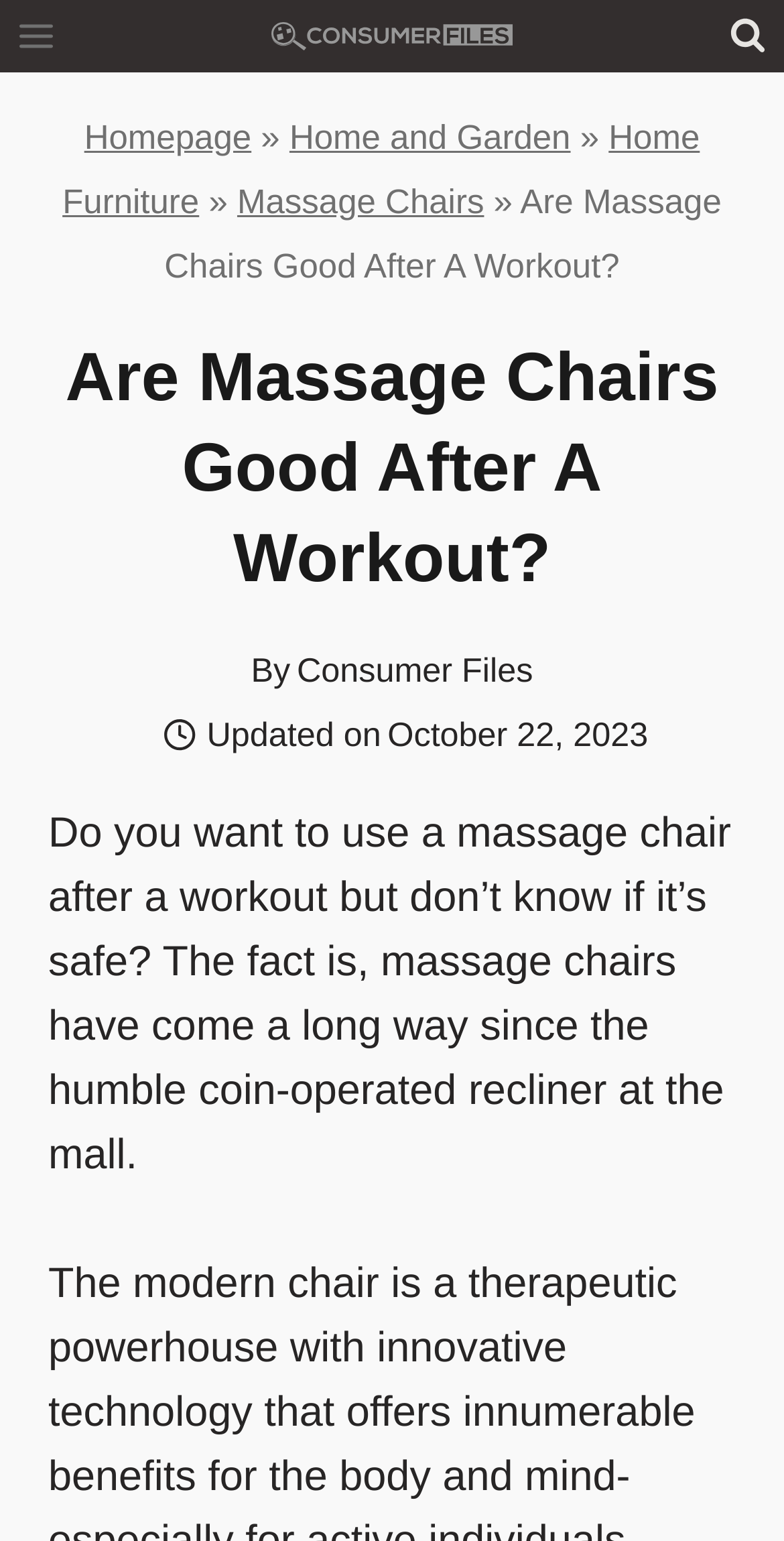Who is the author of the article?
Look at the image and respond to the question as thoroughly as possible.

The author of the article is mentioned as 'Consumer Files' which is also a link to another webpage, indicating that it might be a publication or a organization that wrote the article.